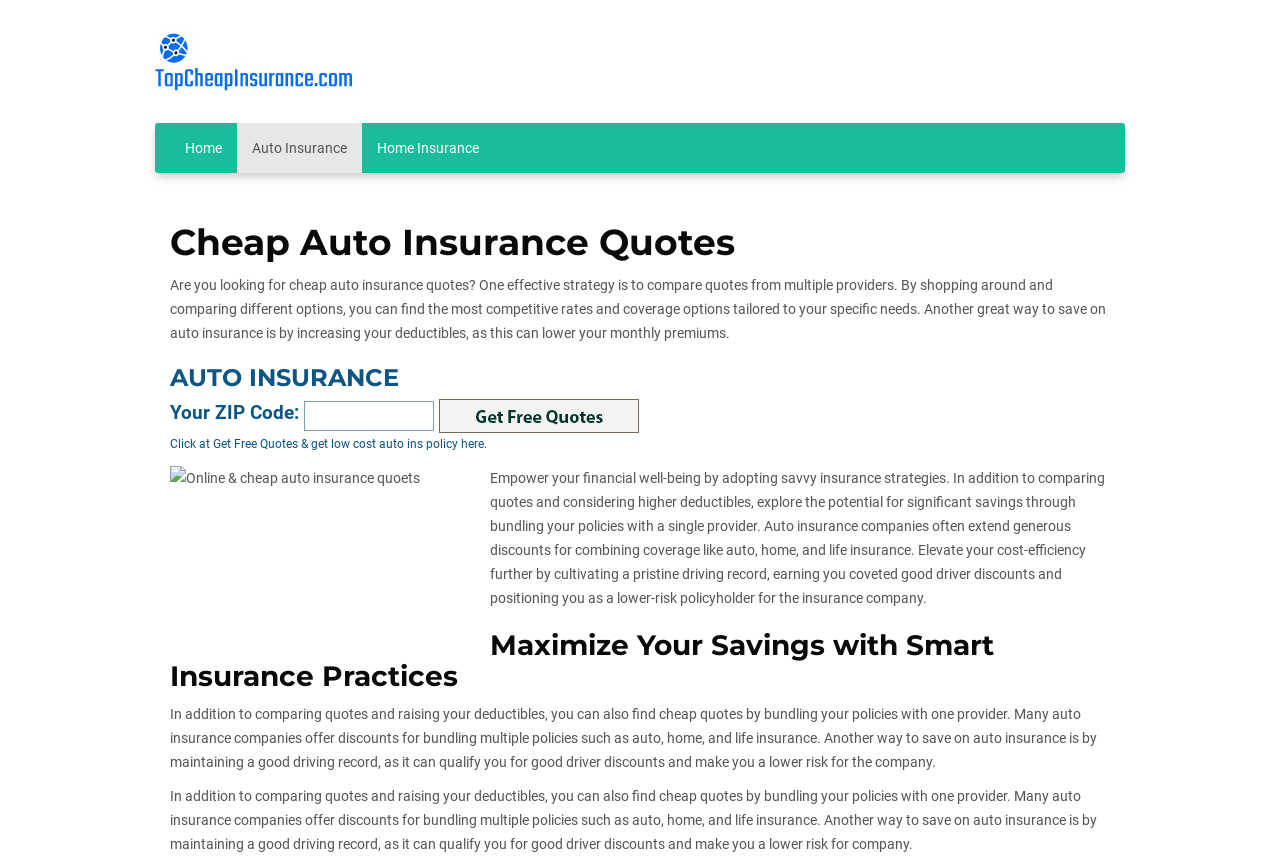What is the importance of a good driving record?
Please answer the question as detailed as possible based on the image.

According to the webpage, maintaining a good driving record can qualify users for good driver discounts and make them a lower risk for insurance companies, leading to cost savings.